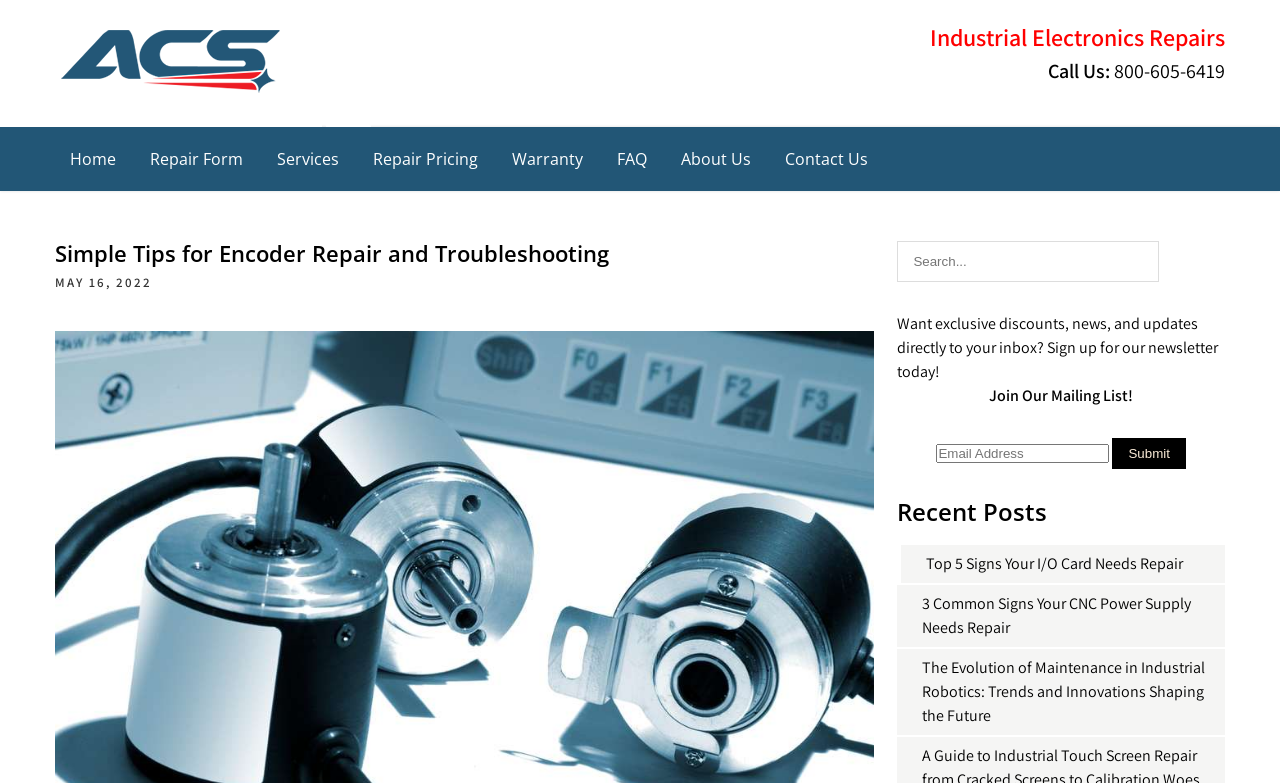Locate the bounding box coordinates of the element that should be clicked to fulfill the instruction: "Read the 'Simple Tips for Encoder Repair and Troubleshooting' article".

[0.043, 0.308, 0.683, 0.339]